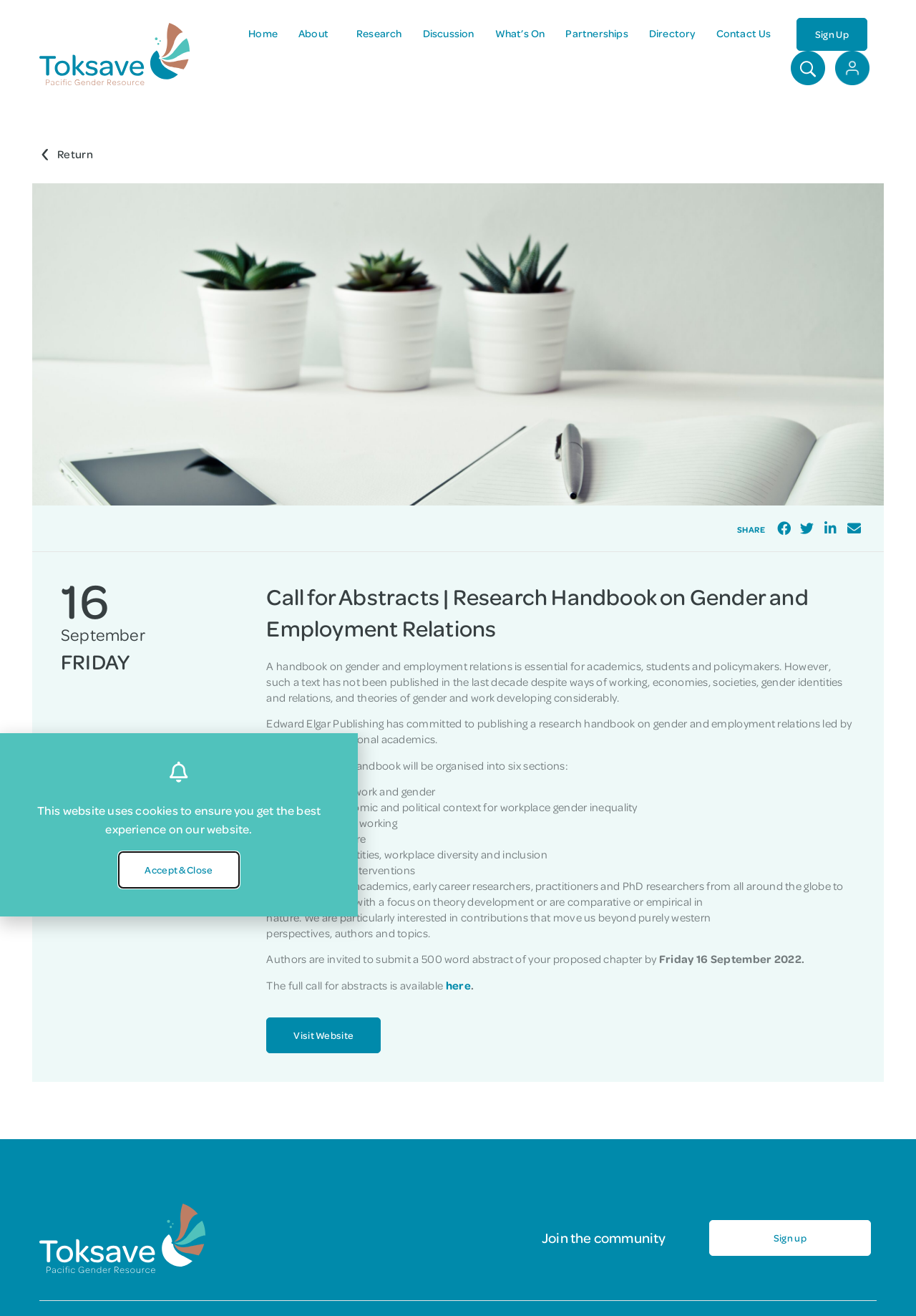Use a single word or phrase to answer this question: 
What is the purpose of the research handbook?

To provide a comprehensive resource for academics, students, and policymakers